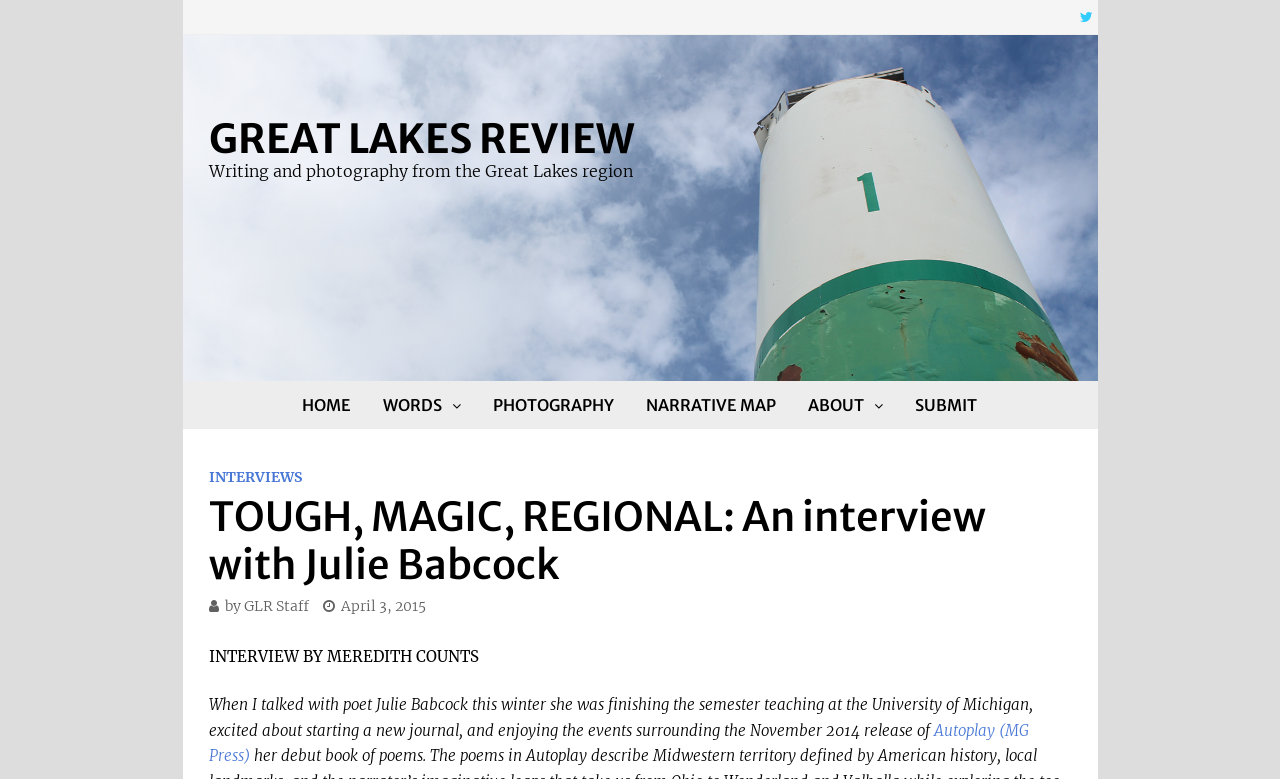Pinpoint the bounding box coordinates of the clickable element to carry out the following instruction: "submit your work."

[0.703, 0.489, 0.776, 0.55]